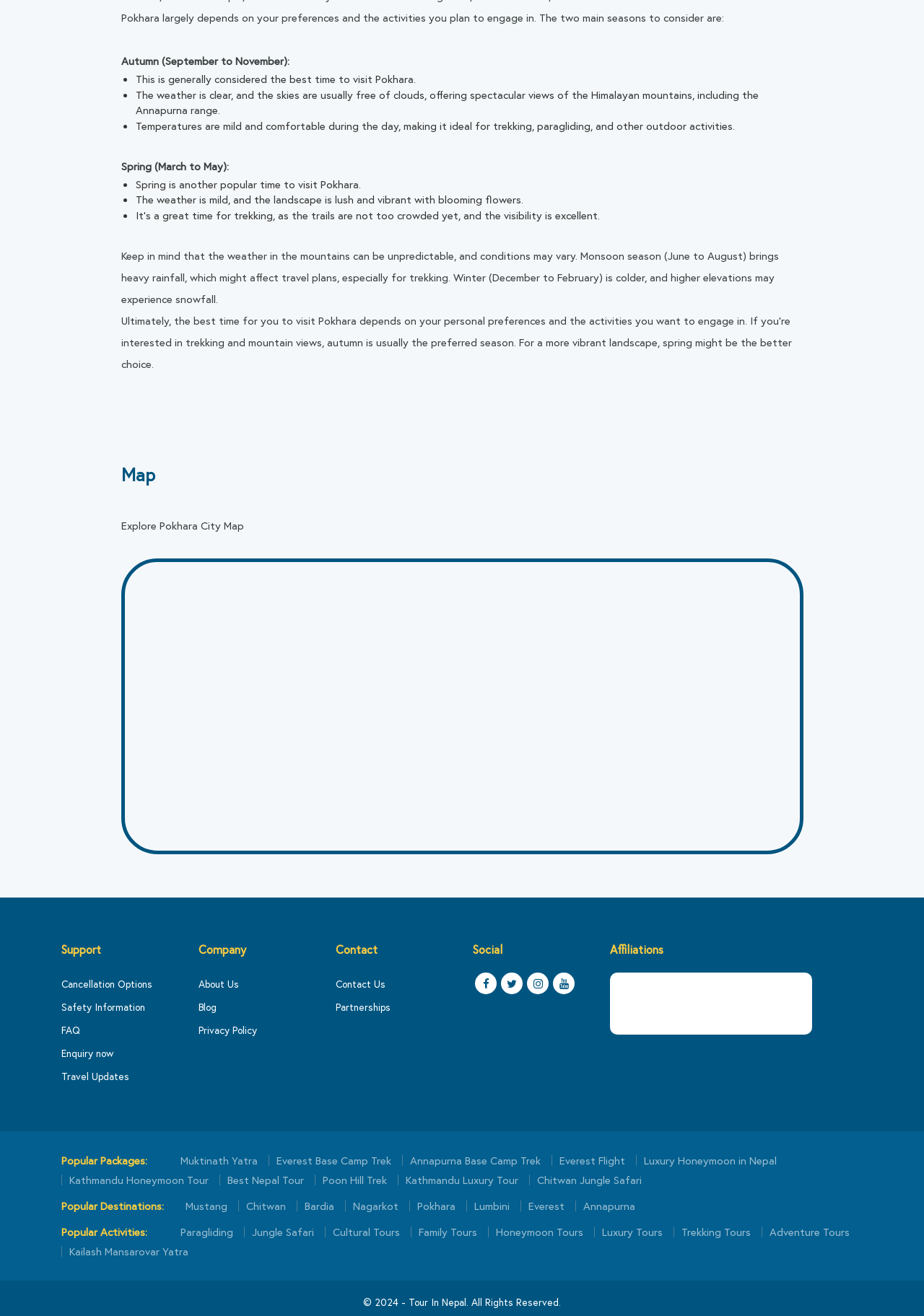Identify the bounding box coordinates of the region that needs to be clicked to carry out this instruction: "View Cancellation Options". Provide these coordinates as four float numbers ranging from 0 to 1, i.e., [left, top, right, bottom].

[0.066, 0.739, 0.165, 0.757]